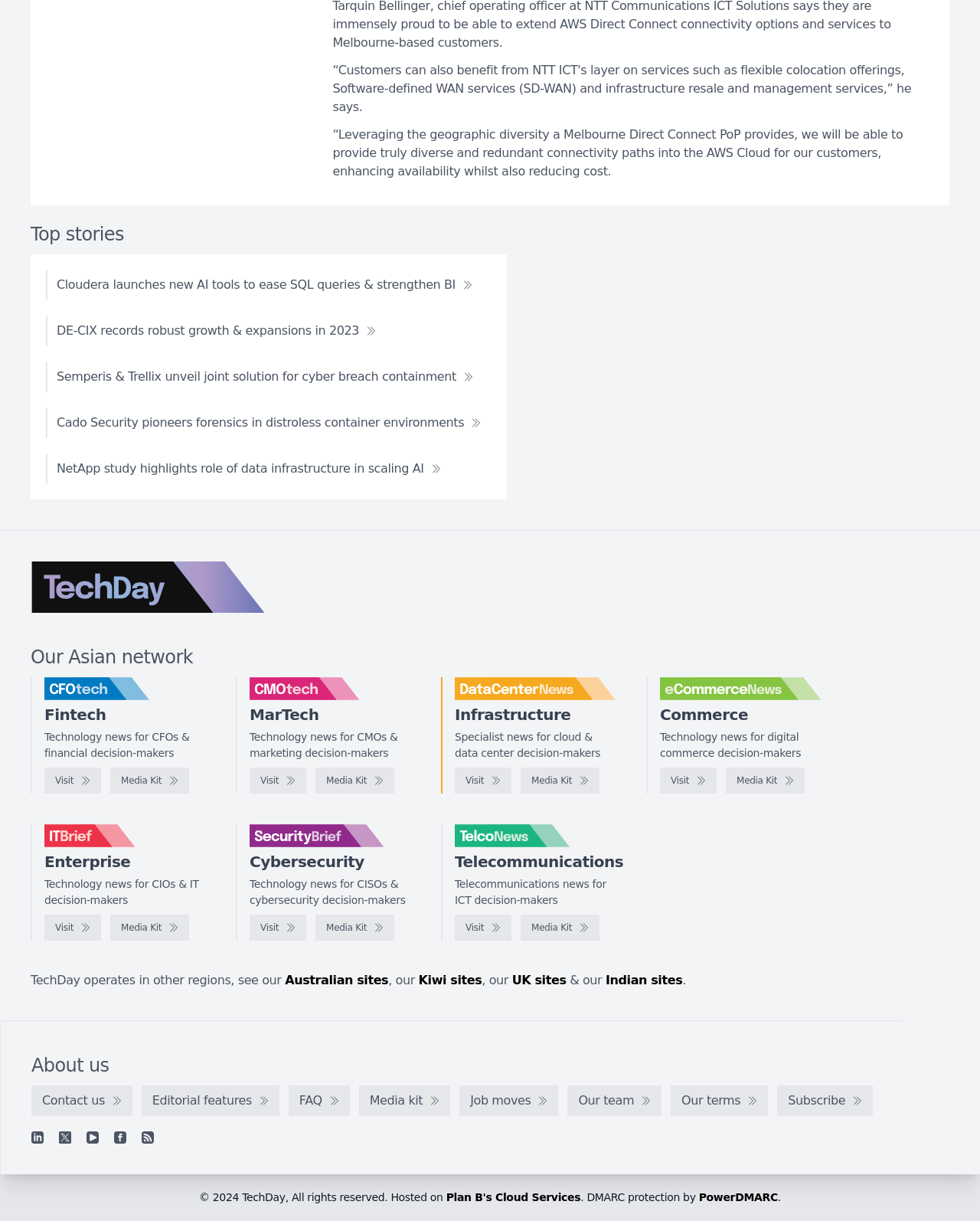Identify the bounding box coordinates of the region I need to click to complete this instruction: "Click on Cloudera launches new AI tools to ease SQL queries & strengthen BI".

[0.047, 0.221, 0.493, 0.246]